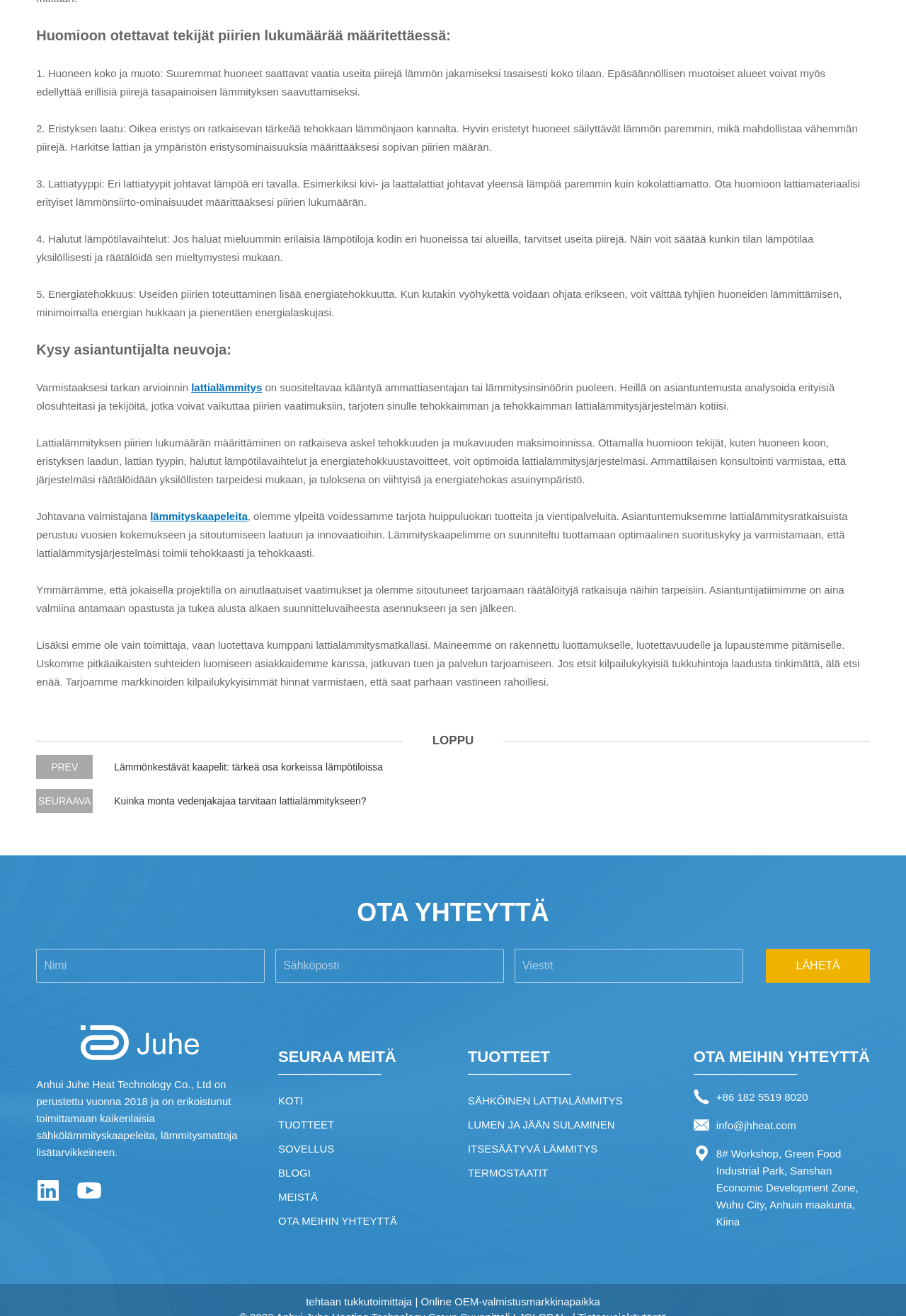Bounding box coordinates are to be given in the format (top-left x, top-left y, bottom-right x, bottom-right y). All values must be floating point numbers between 0 and 1. Provide the bounding box coordinate for the UI element described as: Kuinka monta vedenjakajaa tarvitaan lattialämmitykseen?

[0.126, 0.604, 0.96, 0.613]